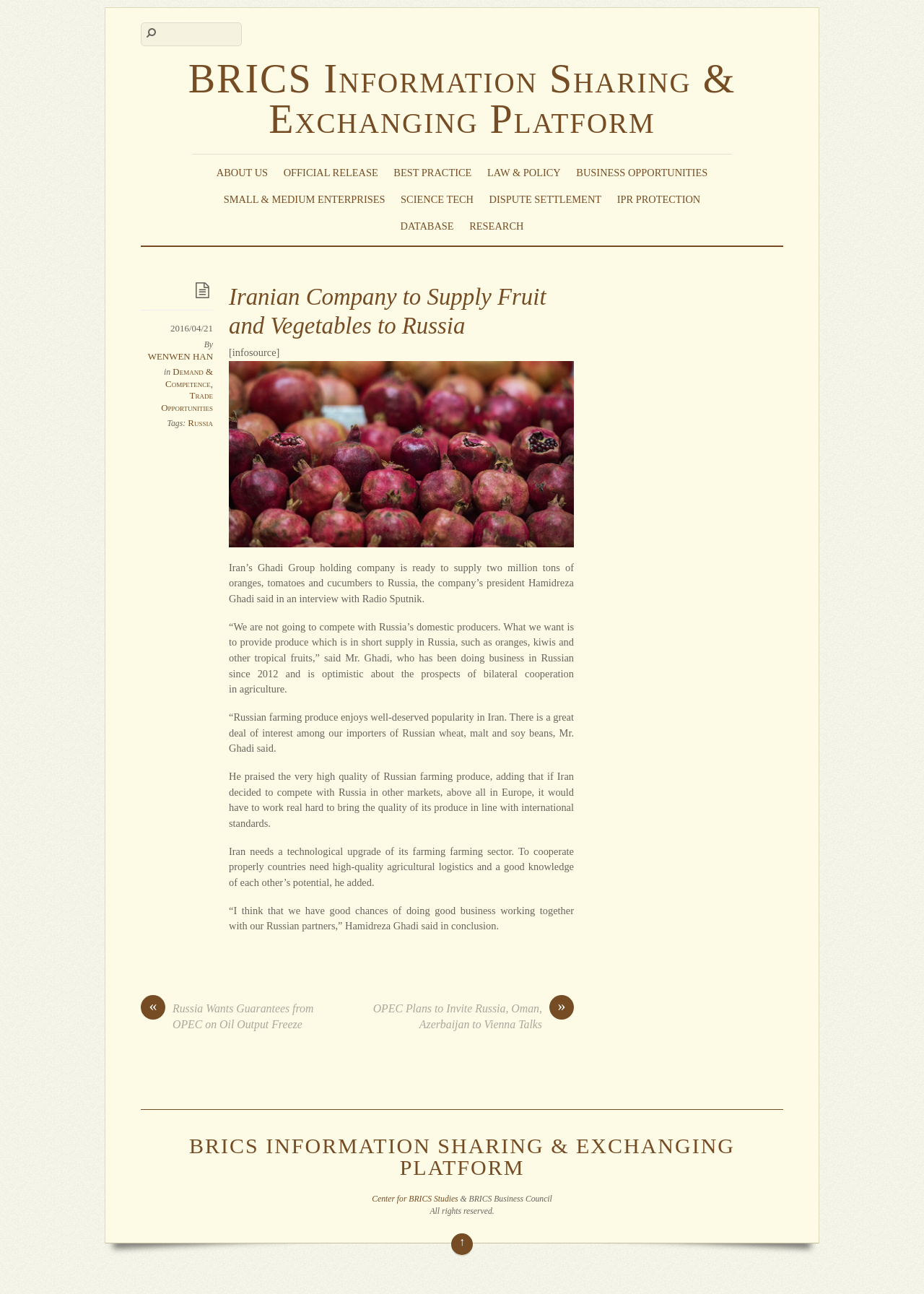Please specify the bounding box coordinates of the region to click in order to perform the following instruction: "Learn more about BRICS Information Sharing & Exchanging Platform".

[0.204, 0.044, 0.796, 0.109]